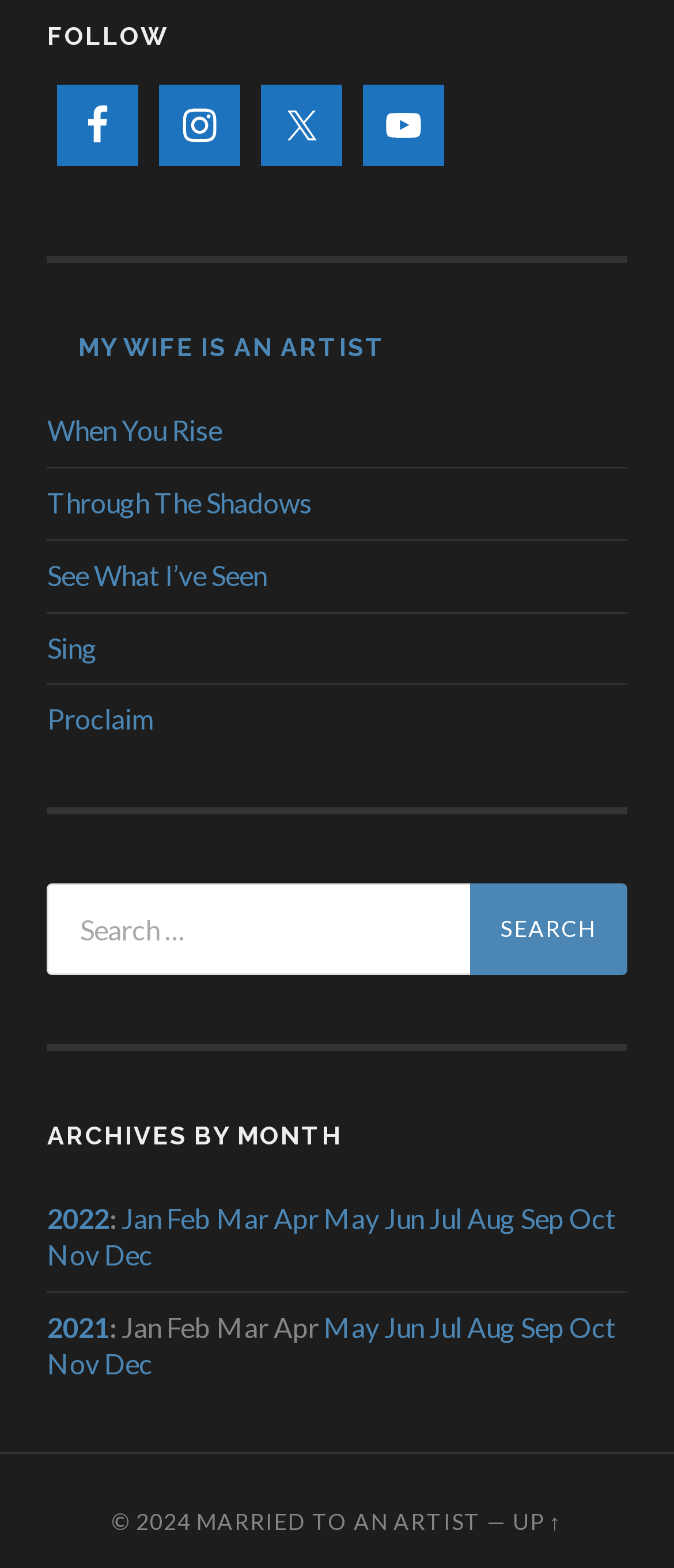Please use the details from the image to answer the following question comprehensively:
What is the purpose of the search bar?

The webpage has a search bar with a label 'Search for:' and a button that says 'Search', which suggests that the purpose of the search bar is to search the website for specific content.